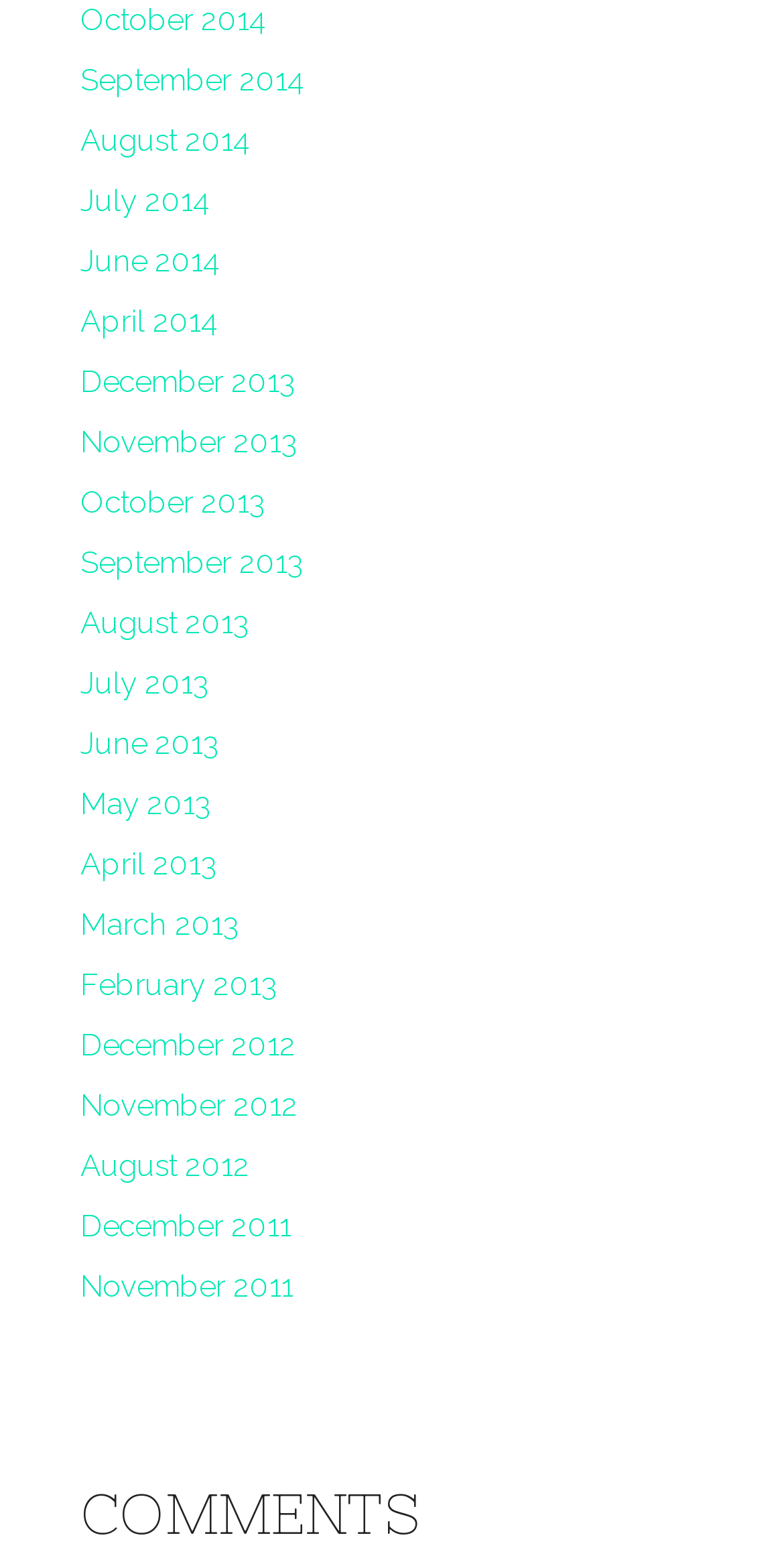Determine the bounding box coordinates of the region I should click to achieve the following instruction: "view September 2013". Ensure the bounding box coordinates are four float numbers between 0 and 1, i.e., [left, top, right, bottom].

[0.103, 0.349, 0.387, 0.372]